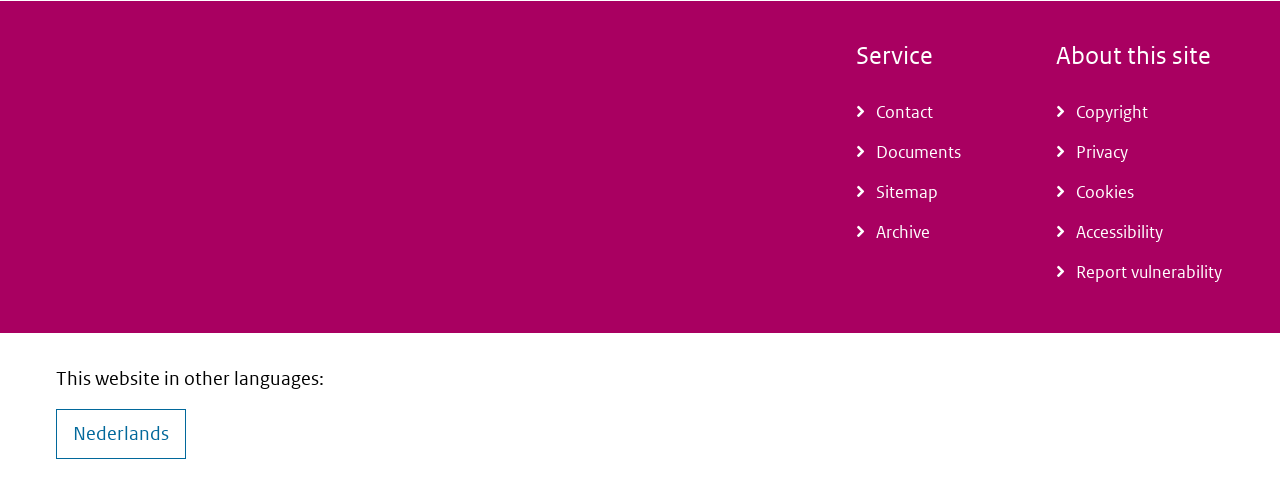Identify the bounding box for the described UI element. Provide the coordinates in (top-left x, top-left y, bottom-right x, bottom-right y) format with values ranging from 0 to 1: Report vulnerability

[0.825, 0.516, 0.956, 0.597]